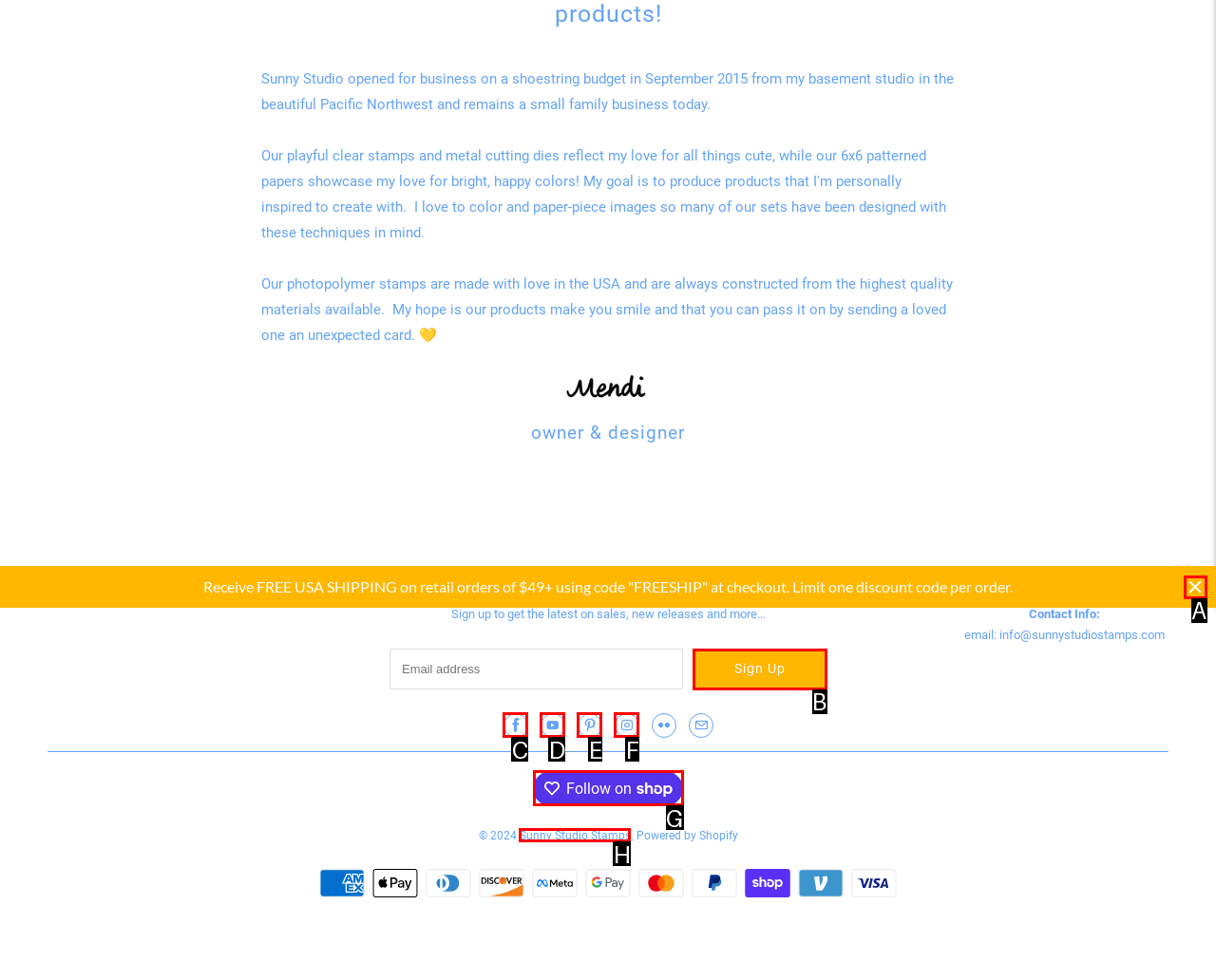Refer to the element description: aria-label="Close" and identify the matching HTML element. State your answer with the appropriate letter.

A